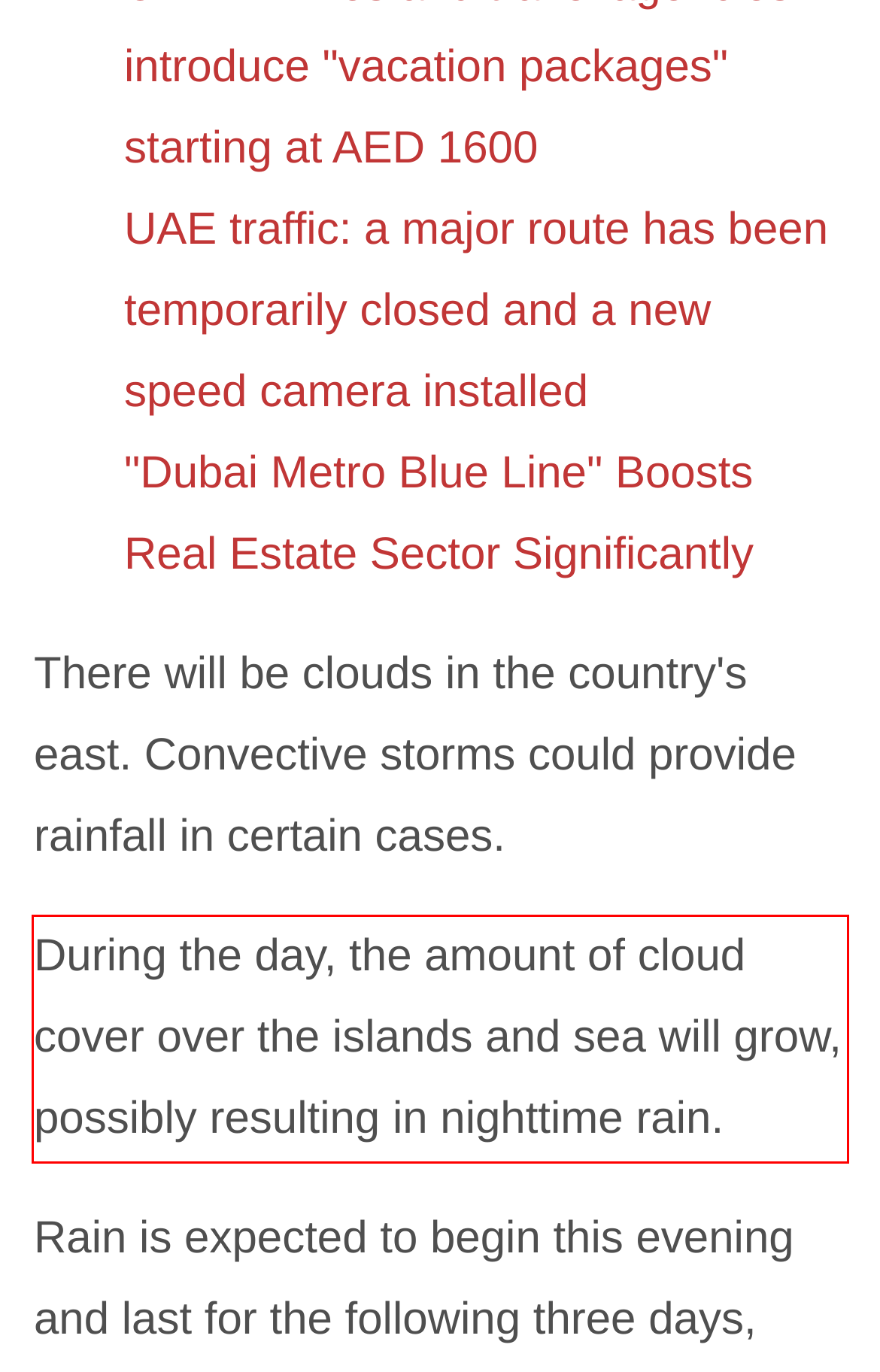You are provided with a screenshot of a webpage that includes a red bounding box. Extract and generate the text content found within the red bounding box.

During the day, the amount of cloud cover over the islands and sea will grow, possibly resulting in nighttime rain.